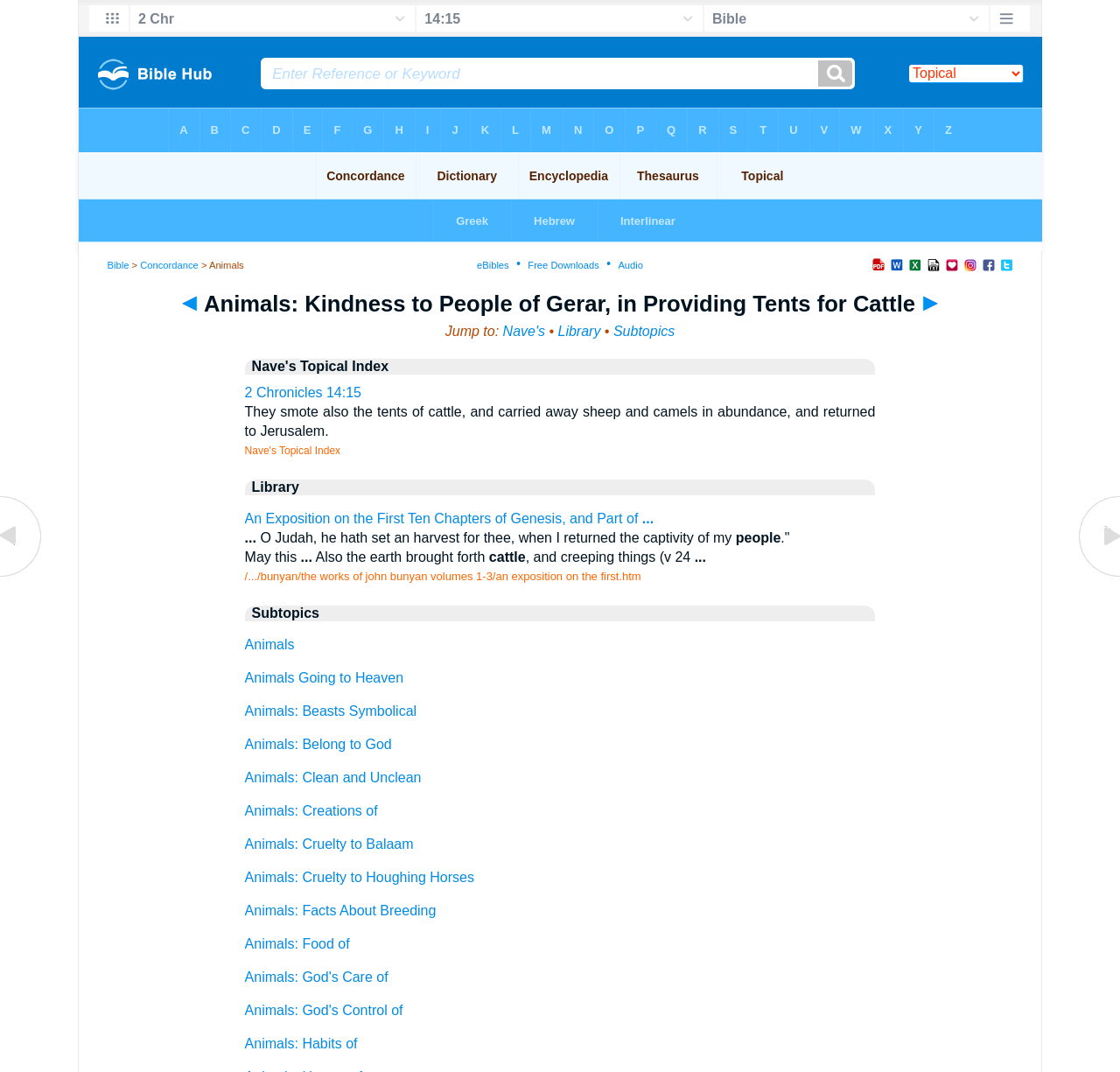What is the name of the library mentioned on the webpage?
Using the details shown in the screenshot, provide a comprehensive answer to the question.

The name of the library mentioned on the webpage is 'Nave's Library' because the link 'Nave's Library' is present on the webpage, indicating that it is a relevant resource for the topic of 'Animals' in the Bible.